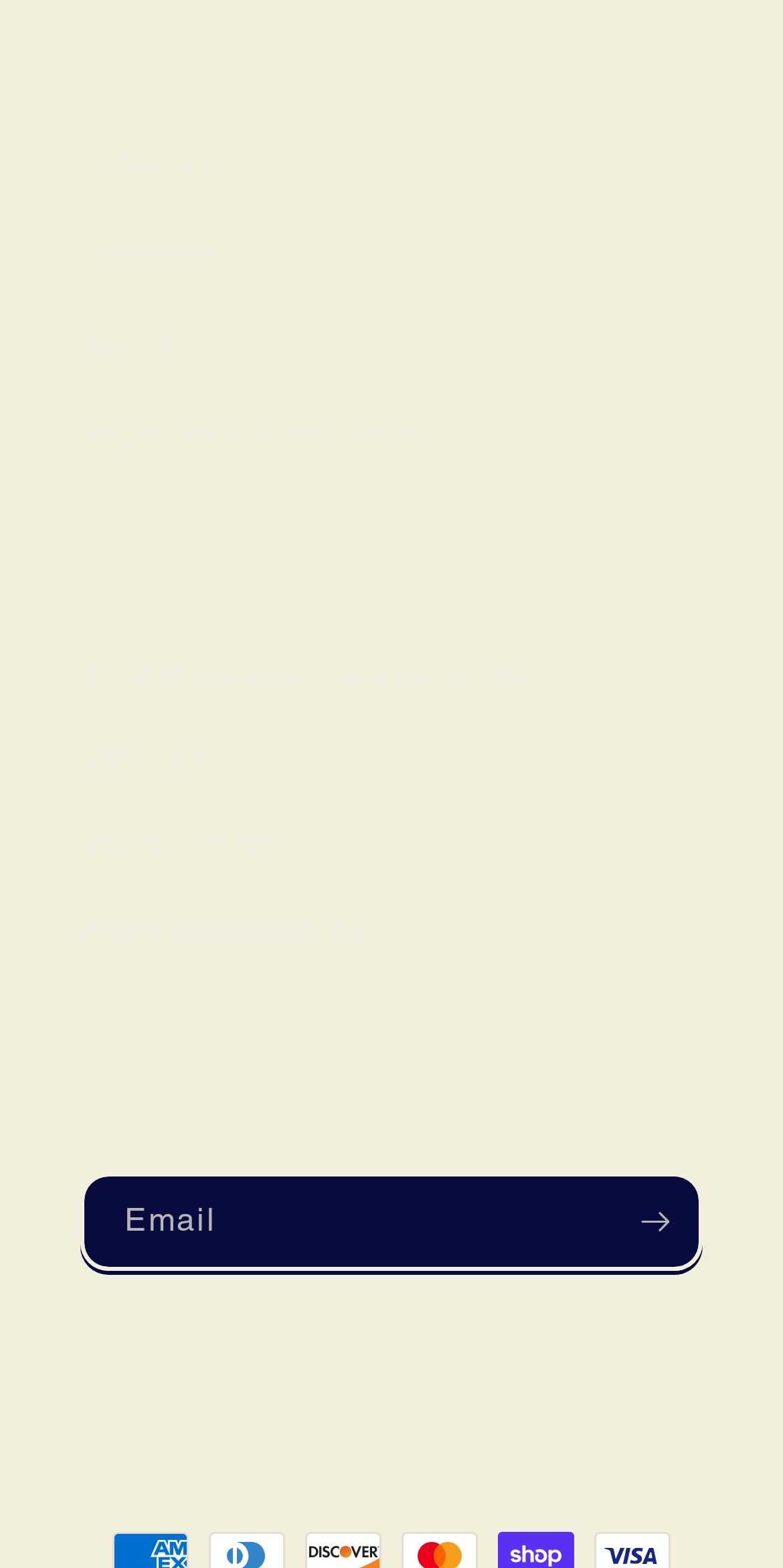What is the postal code of the bike shop?
Based on the image content, provide your answer in one word or a short phrase.

V5Y 1P1